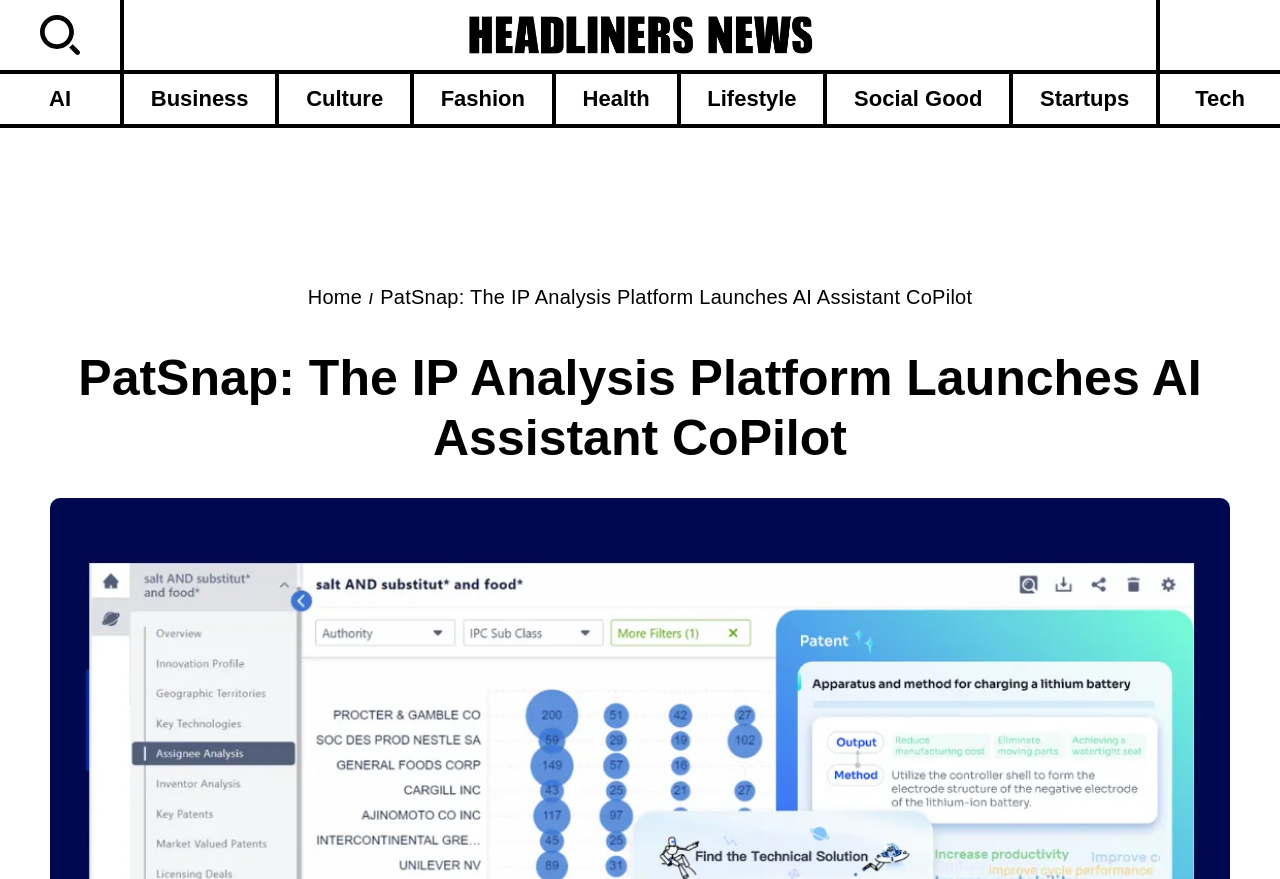What categories are available for news?
Using the details from the image, give an elaborate explanation to answer the question.

The webpage has a section with multiple links labeled 'HEADLINERS NEWS', 'AI', 'Business', 'Culture', 'Fashion', 'Health', 'Lifestyle', 'Social Good', and 'Startups'. These links suggest that the webpage provides news in multiple categories.